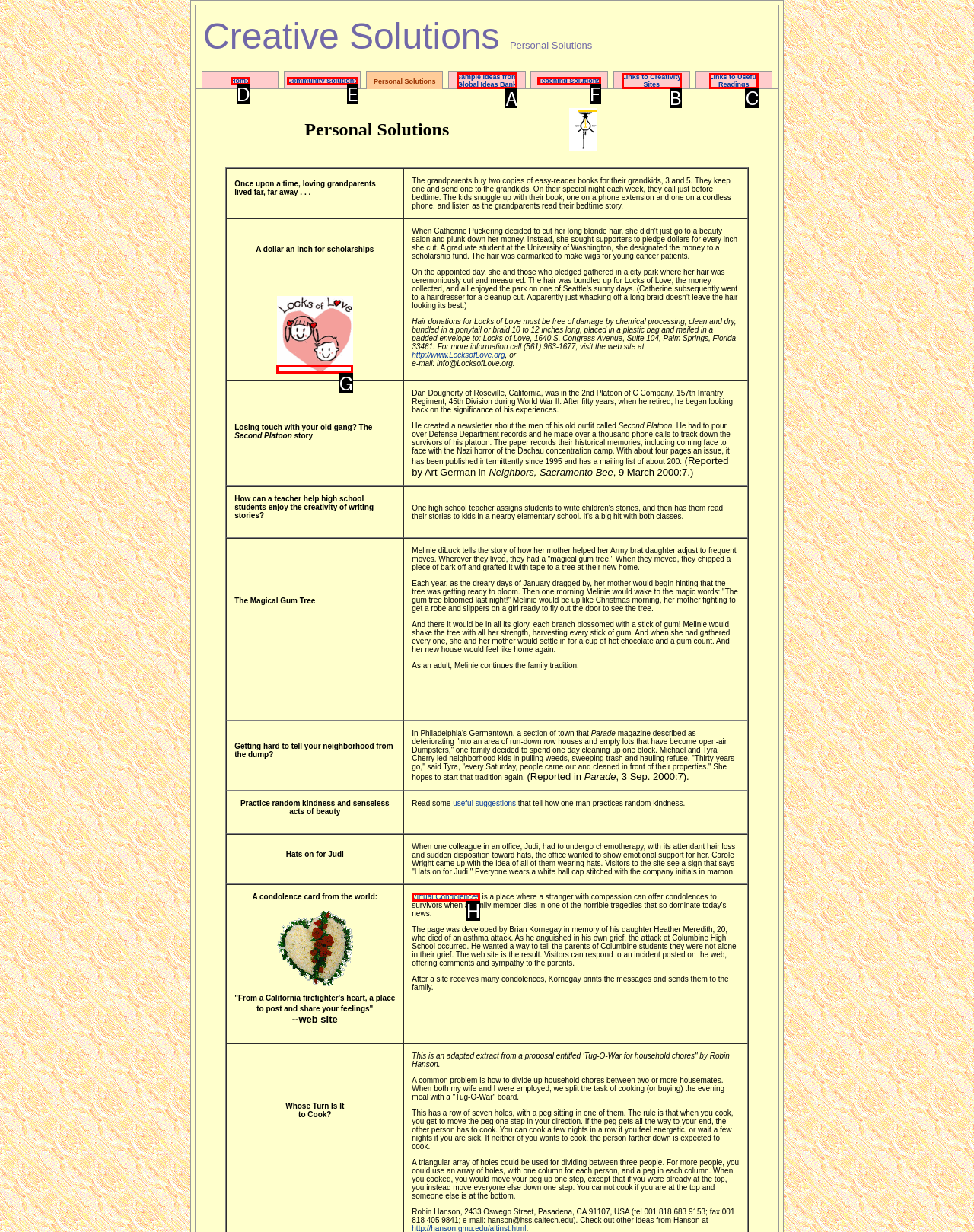Choose the letter of the option that needs to be clicked to perform the task: Explore the 'Sample Ideas from Global Ideas Bank' page. Answer with the letter.

A